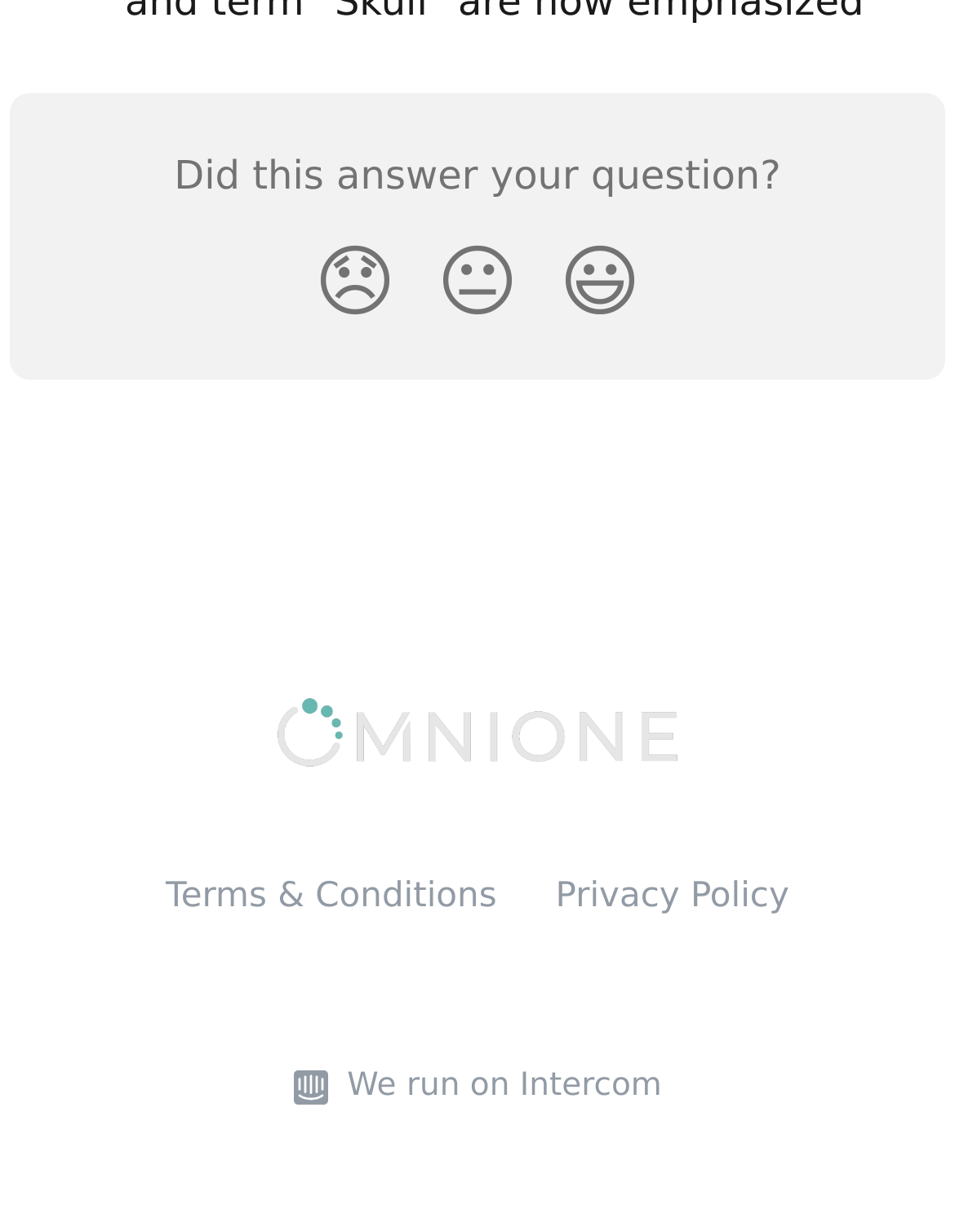How many reaction buttons are there?
Answer with a single word or short phrase according to what you see in the image.

3